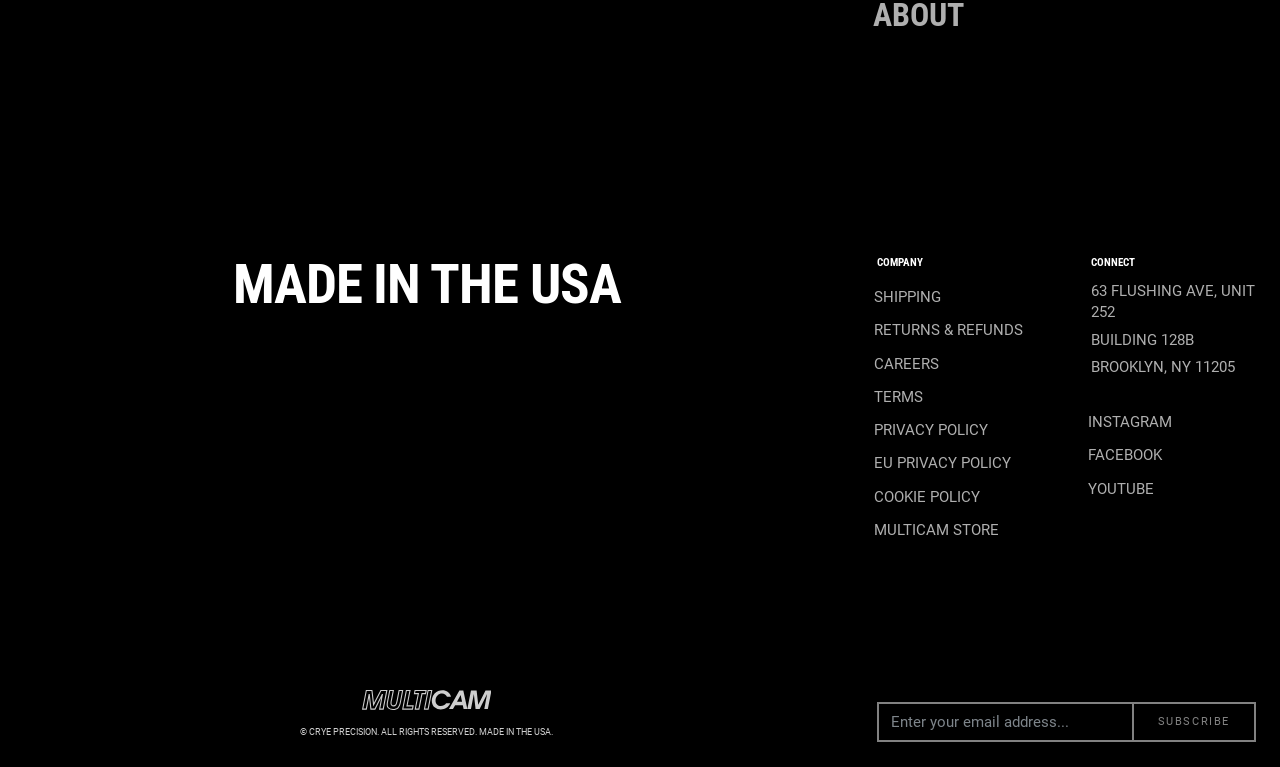What is the purpose of the textbox at the bottom of the page?
Please ensure your answer is as detailed and informative as possible.

I found the textbox at the bottom of the page with a placeholder text 'Enter your email address...', which suggests that it is used to collect email addresses from users, likely for subscription or newsletter purposes.